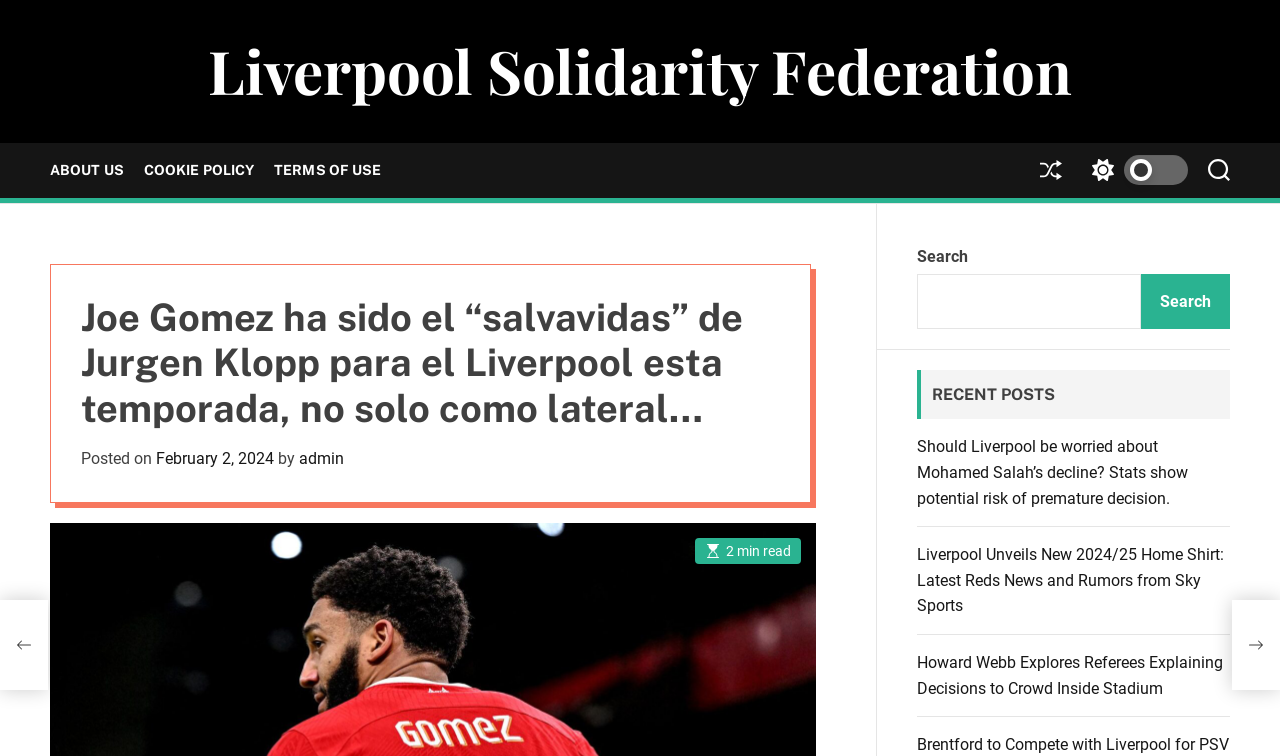Carefully observe the image and respond to the question with a detailed answer:
What is the function of the button with the text 'Switch color mode'?

The button is labeled 'Switch color mode', indicating that it allows the user to switch the color mode of the website.